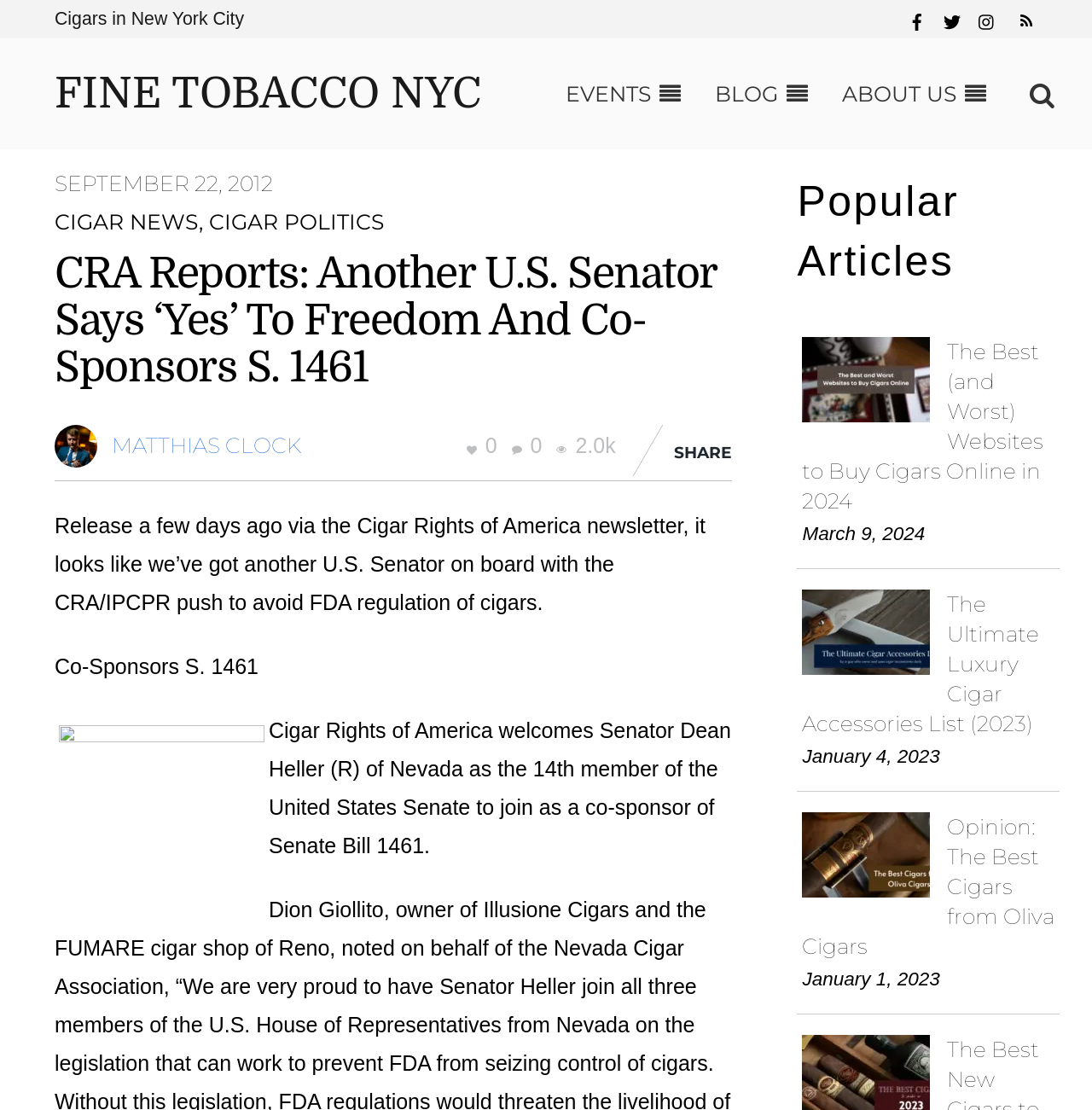Pinpoint the bounding box coordinates of the clickable area necessary to execute the following instruction: "Visit Fine Tobacco NYC website". The coordinates should be given as four float numbers between 0 and 1, namely [left, top, right, bottom].

[0.05, 0.062, 0.441, 0.106]